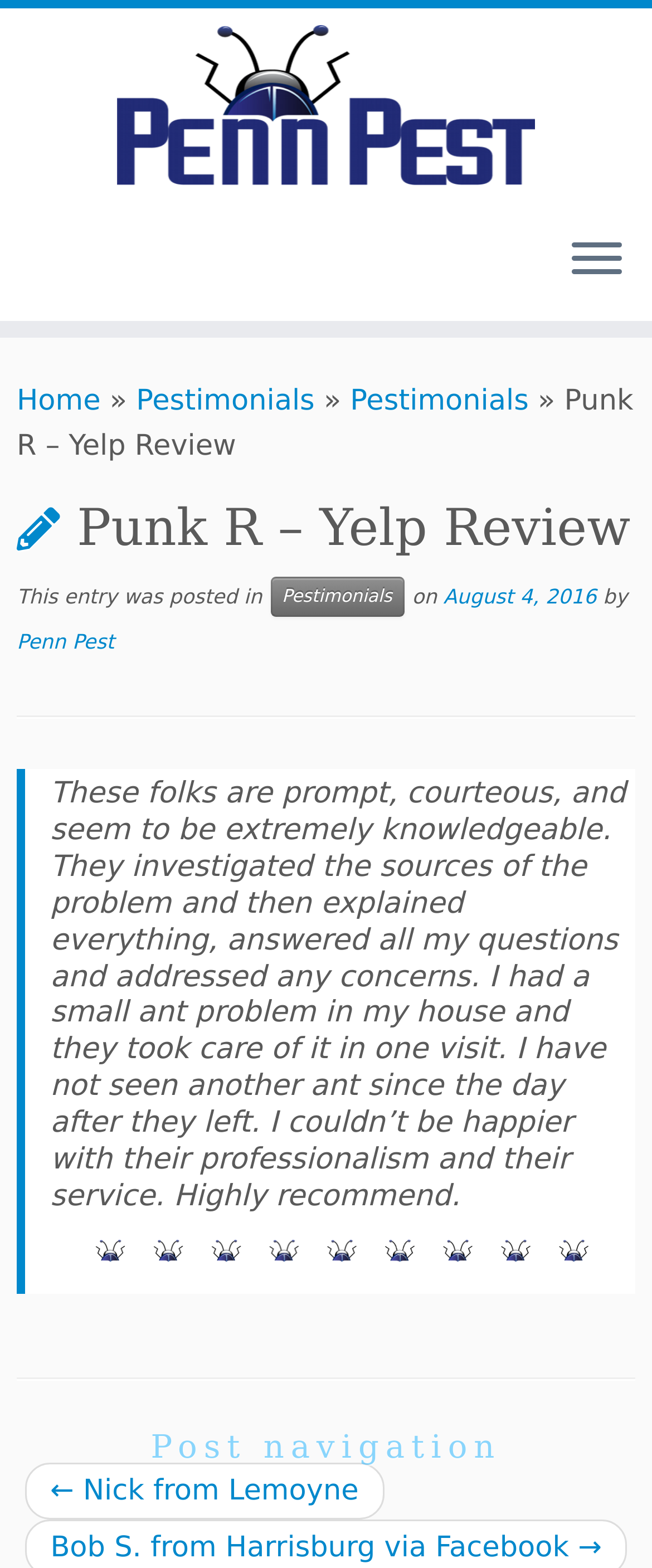Could you highlight the region that needs to be clicked to execute the instruction: "Click the 'Back Home' link"?

[0.0, 0.016, 1.0, 0.123]